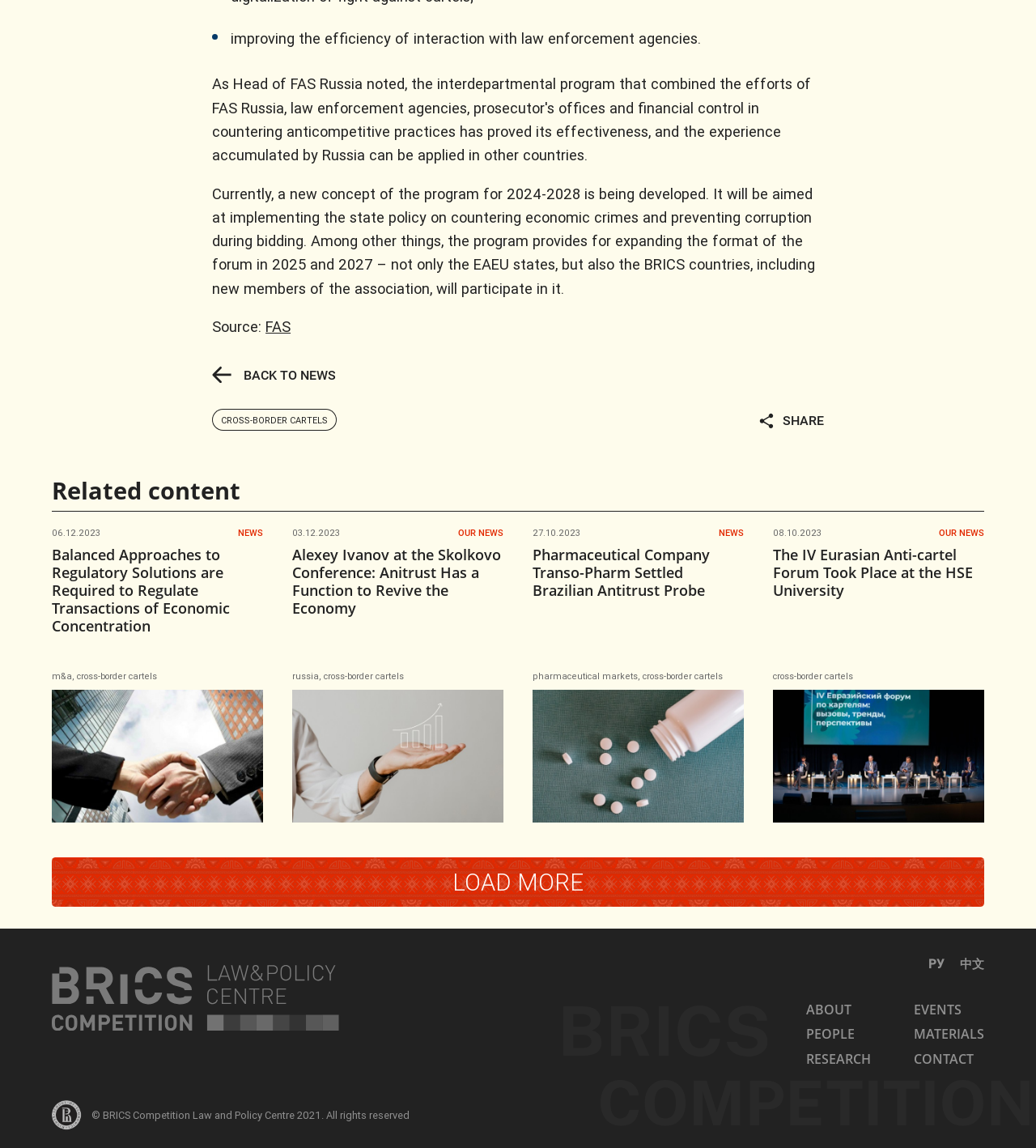Identify the bounding box coordinates for the element you need to click to achieve the following task: "Share with friends on Facebook". Provide the bounding box coordinates as four float numbers between 0 and 1, in the form [left, top, right, bottom].

[0.733, 0.258, 0.755, 0.278]